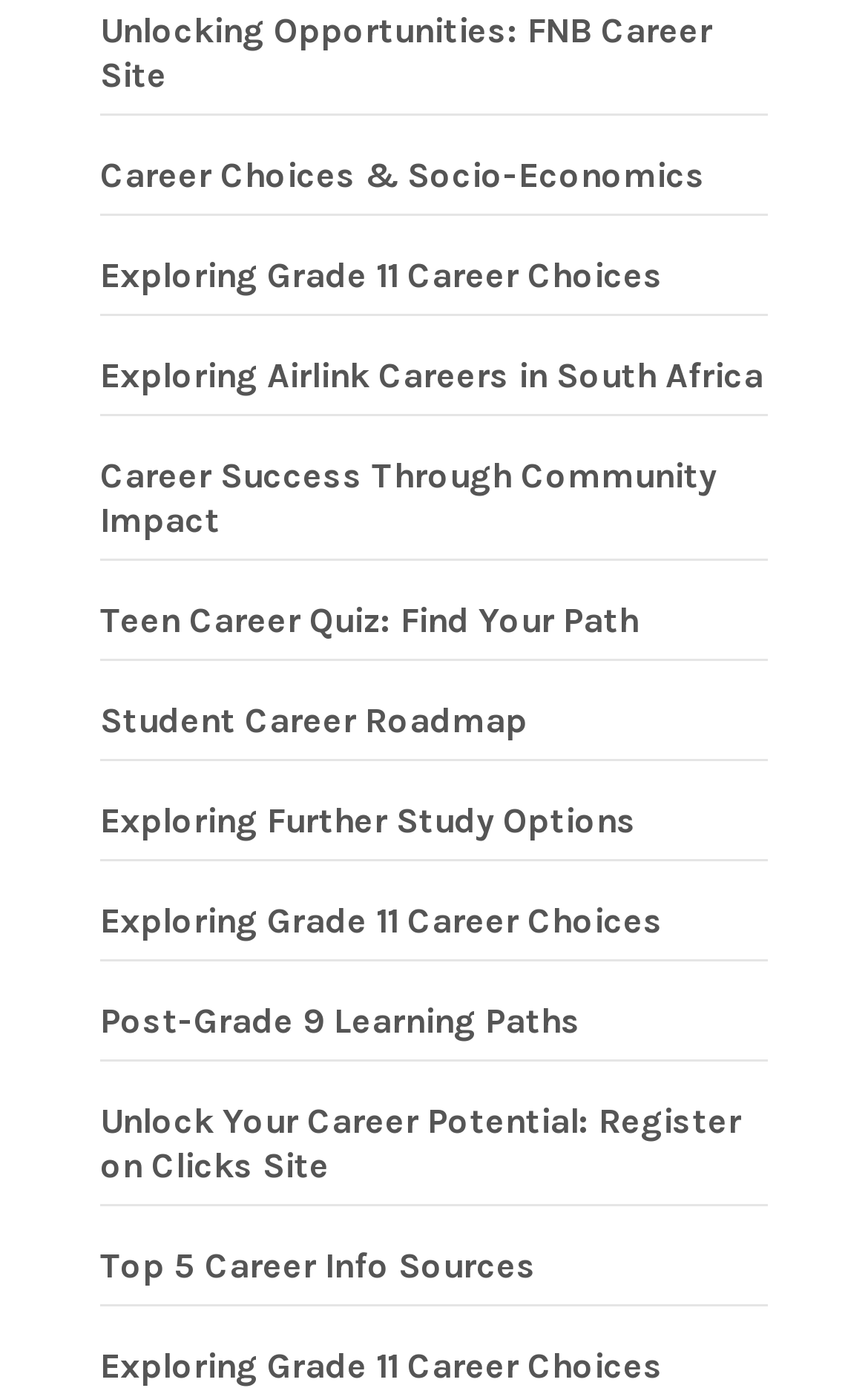Find the bounding box of the web element that fits this description: "Student Career Roadmap".

[0.115, 0.504, 0.608, 0.534]